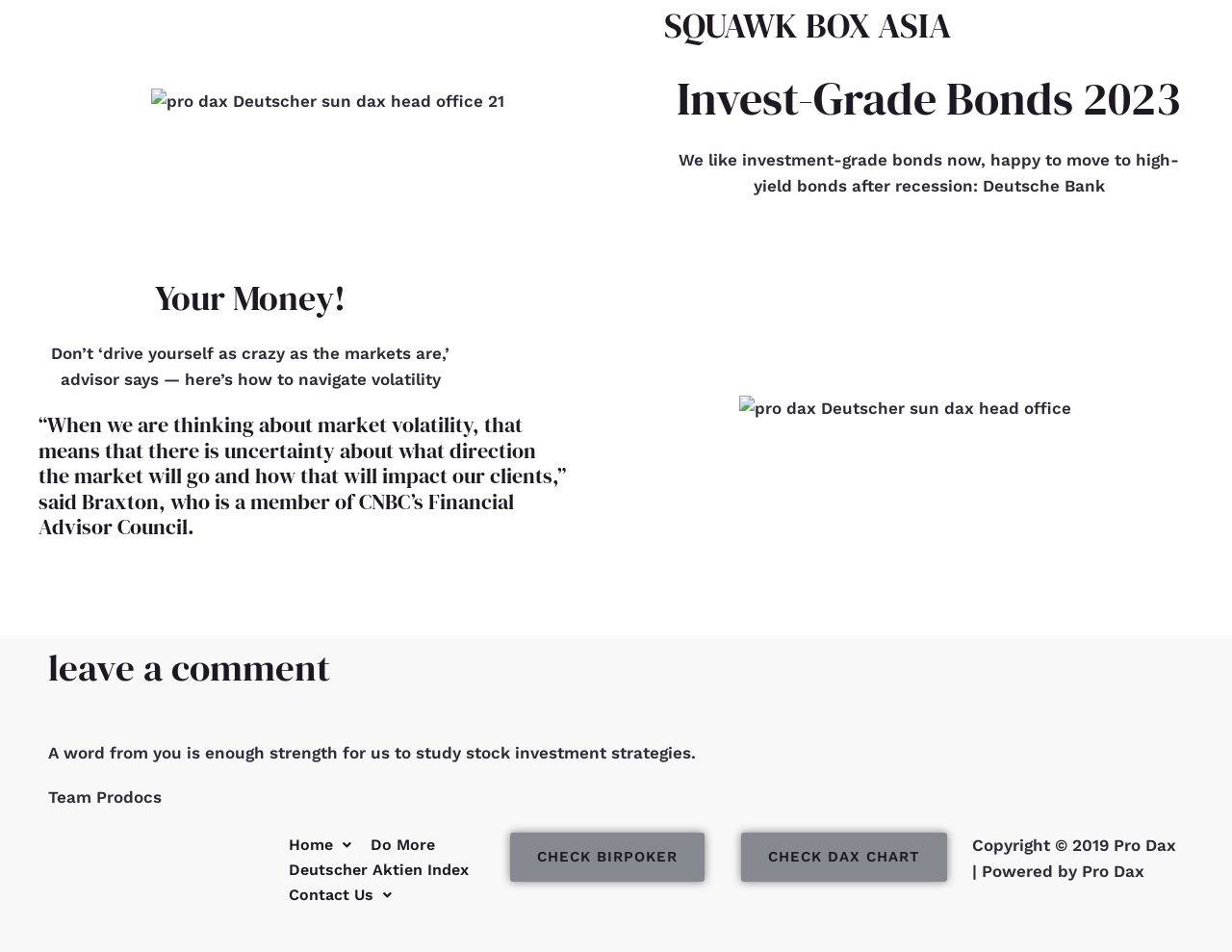What is the name of the team?
Could you please answer the question thoroughly and with as much detail as possible?

The name of the team can be determined by looking at the text at the bottom of the webpage. The text 'Team Prodocs' is displayed, indicating that it is the name of the team.